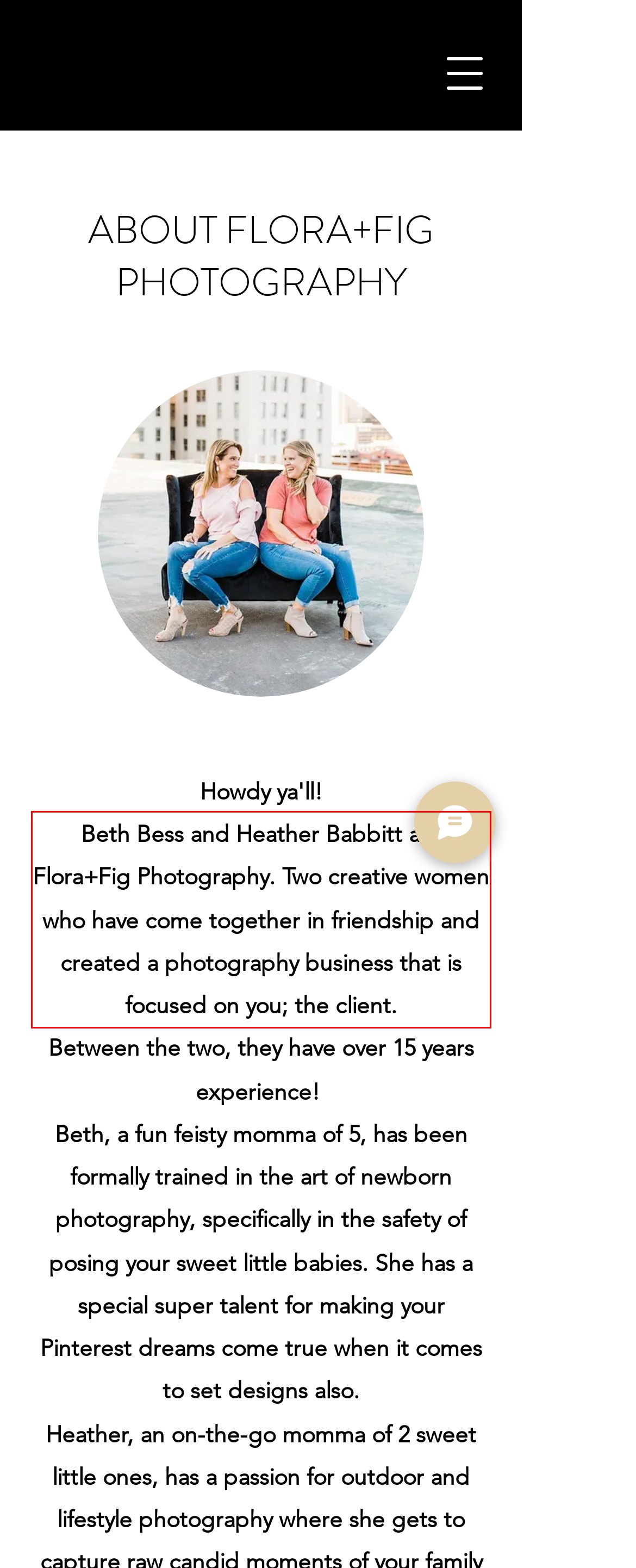Within the provided webpage screenshot, find the red rectangle bounding box and perform OCR to obtain the text content.

Beth Bess and Heather Babbitt are Flora+Fig Photography. Two creative women who have come together in friendship and created a photography business that is focused on you; the client.